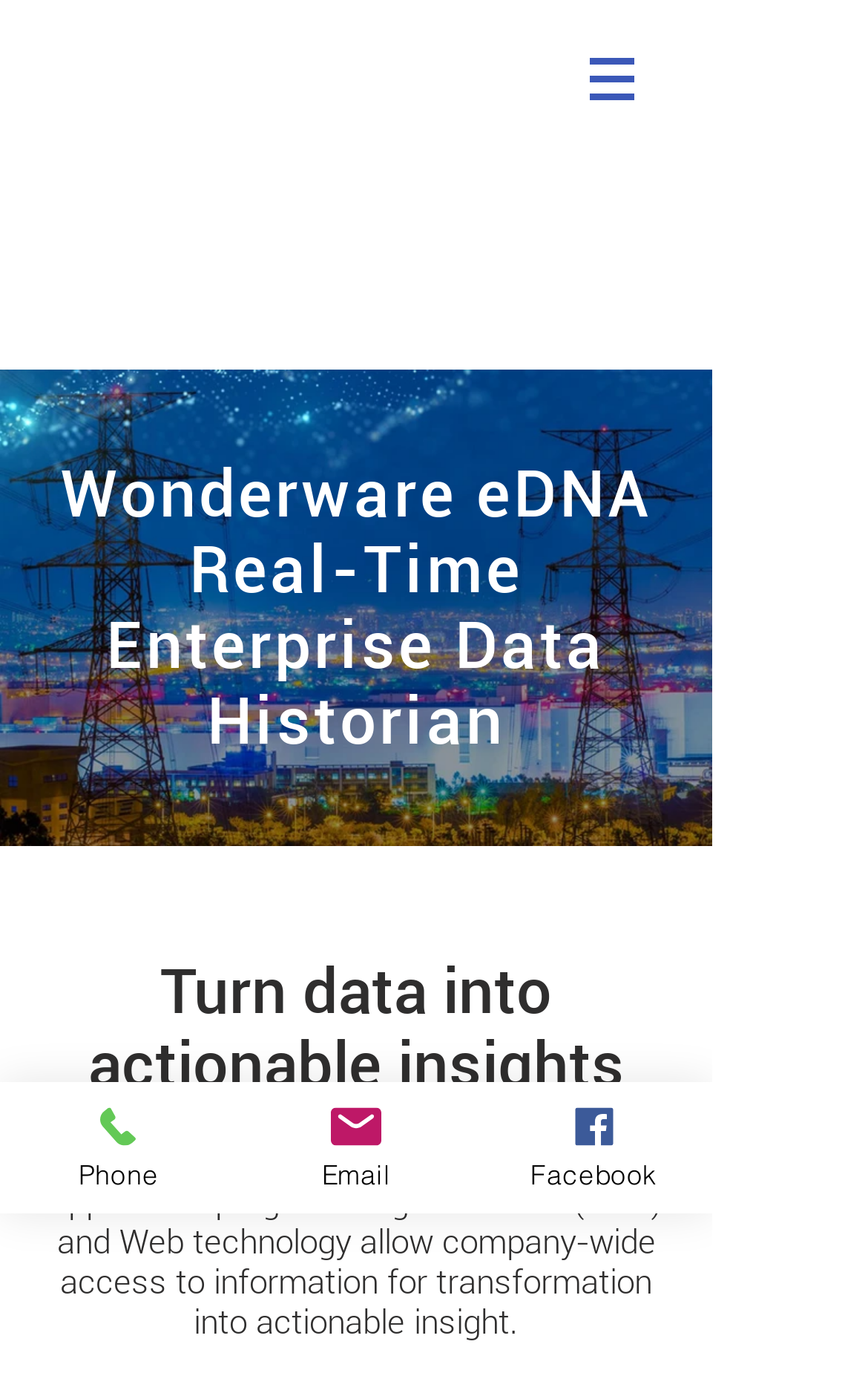Give a short answer using one word or phrase for the question:
What is the name of the product?

Wonderware eDNA